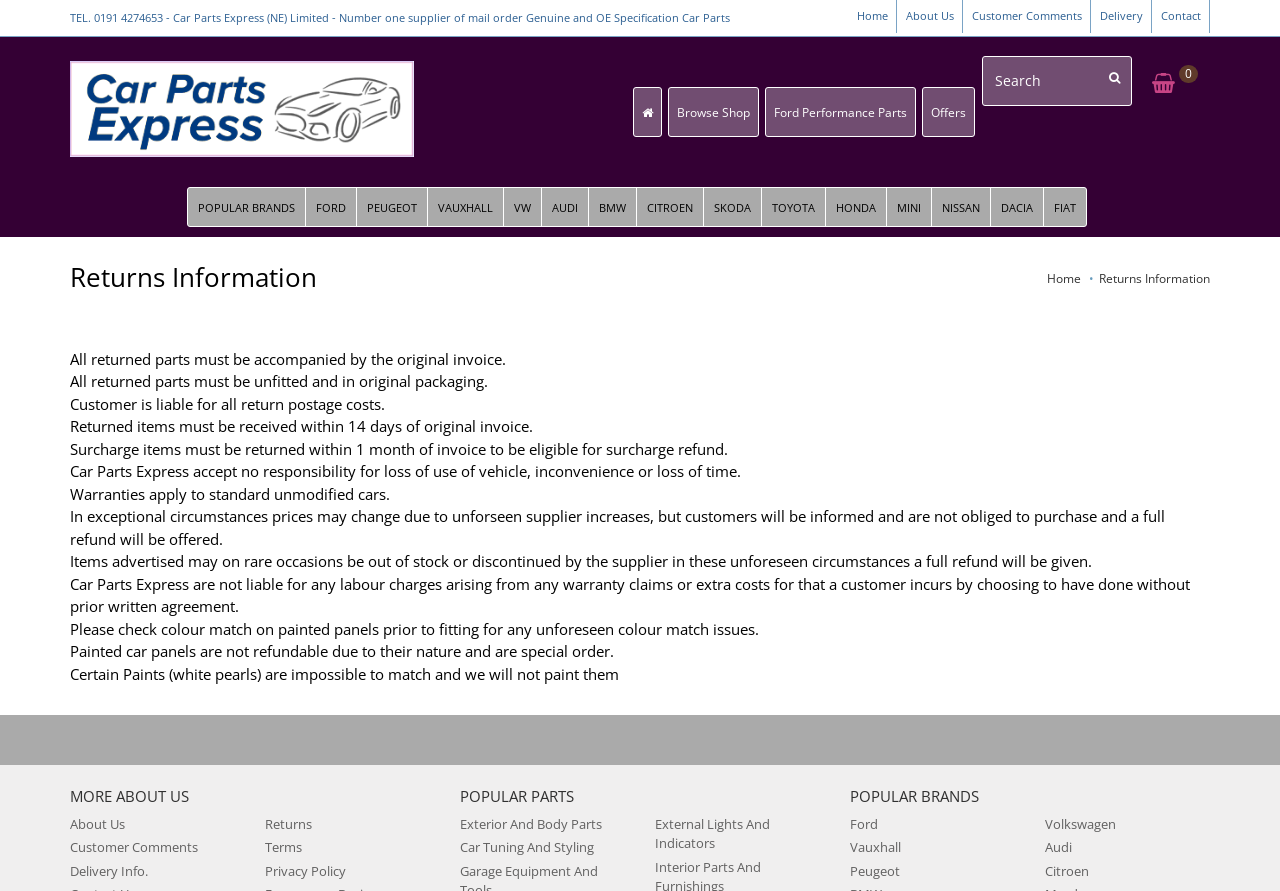How many days do customers have to return items?
From the image, provide a succinct answer in one word or a short phrase.

14 days